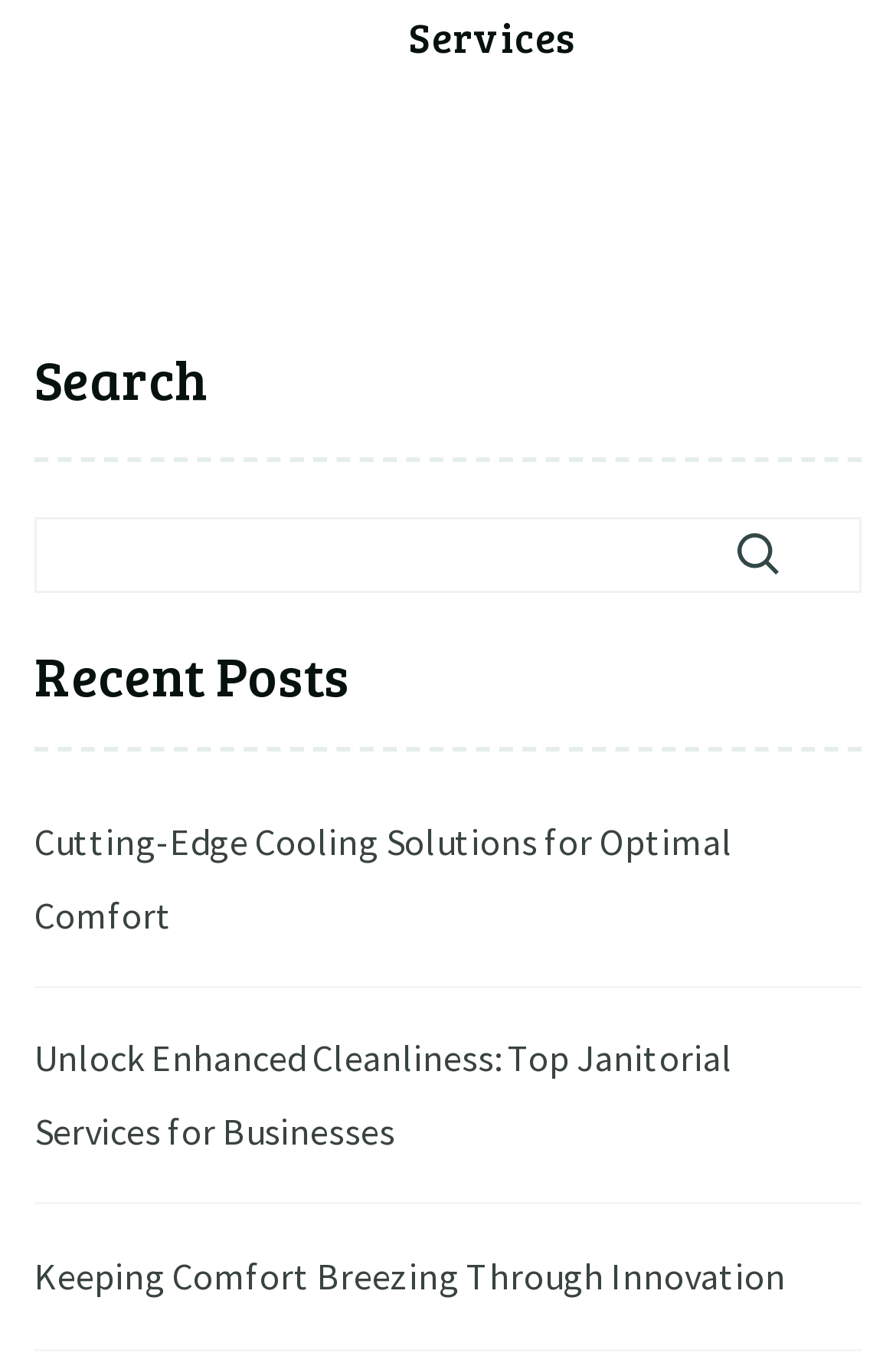Using the information in the image, could you please answer the following question in detail:
Is there a way to search for specific content?

The presence of a search box at the top of the webpage indicates that users can search for specific content within the website. This search box is accompanied by a button with the text 'Search', which further supports the idea that users can search for specific content.